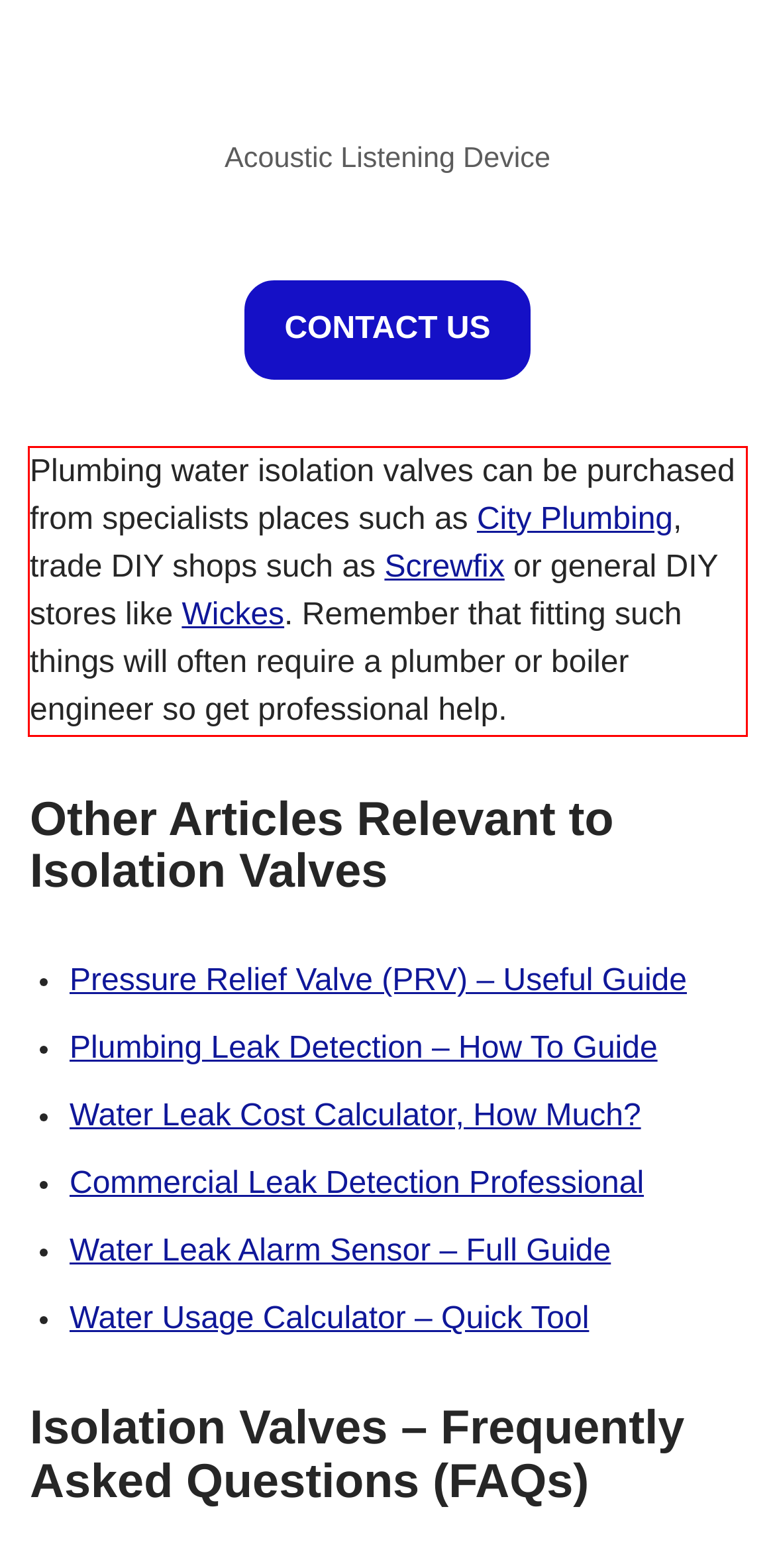The screenshot provided shows a webpage with a red bounding box. Apply OCR to the text within this red bounding box and provide the extracted content.

Plumbing water isolation valves can be purchased from specialists places such as City Plumbing, trade DIY shops such as Screwfix or general DIY stores like Wickes. Remember that fitting such things will often require a plumber or boiler engineer so get professional help.